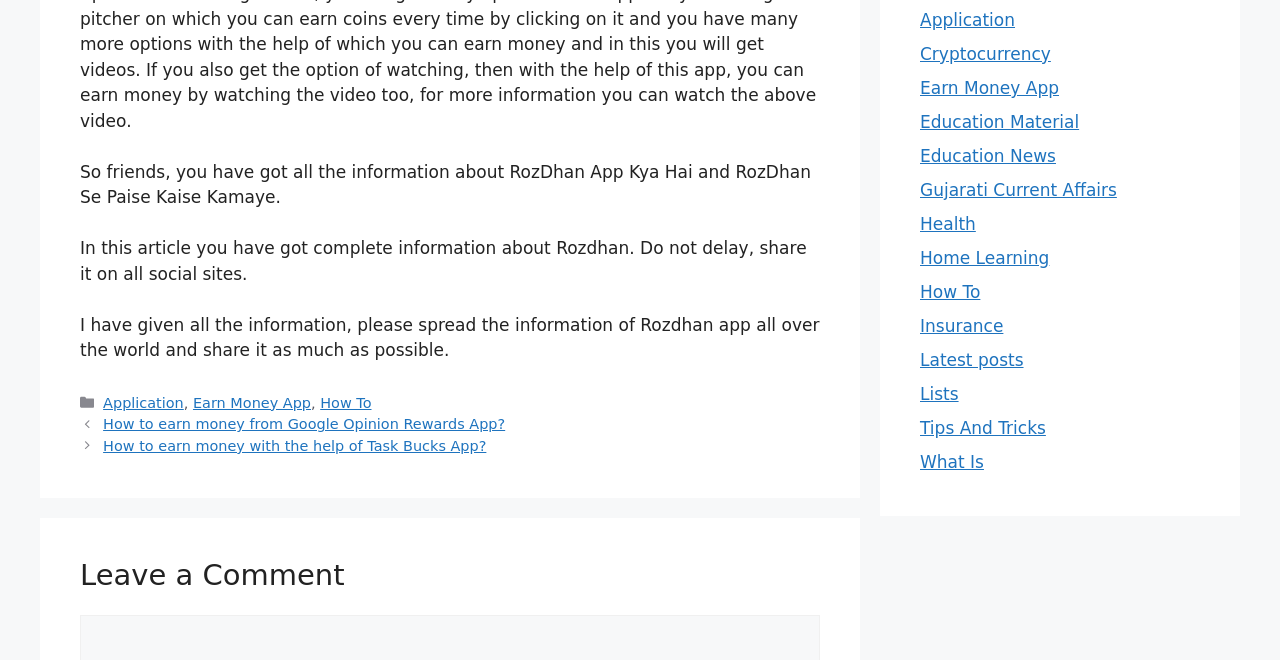Please identify the bounding box coordinates of the element that needs to be clicked to perform the following instruction: "View 'Earn Money App' related posts".

[0.151, 0.598, 0.243, 0.622]